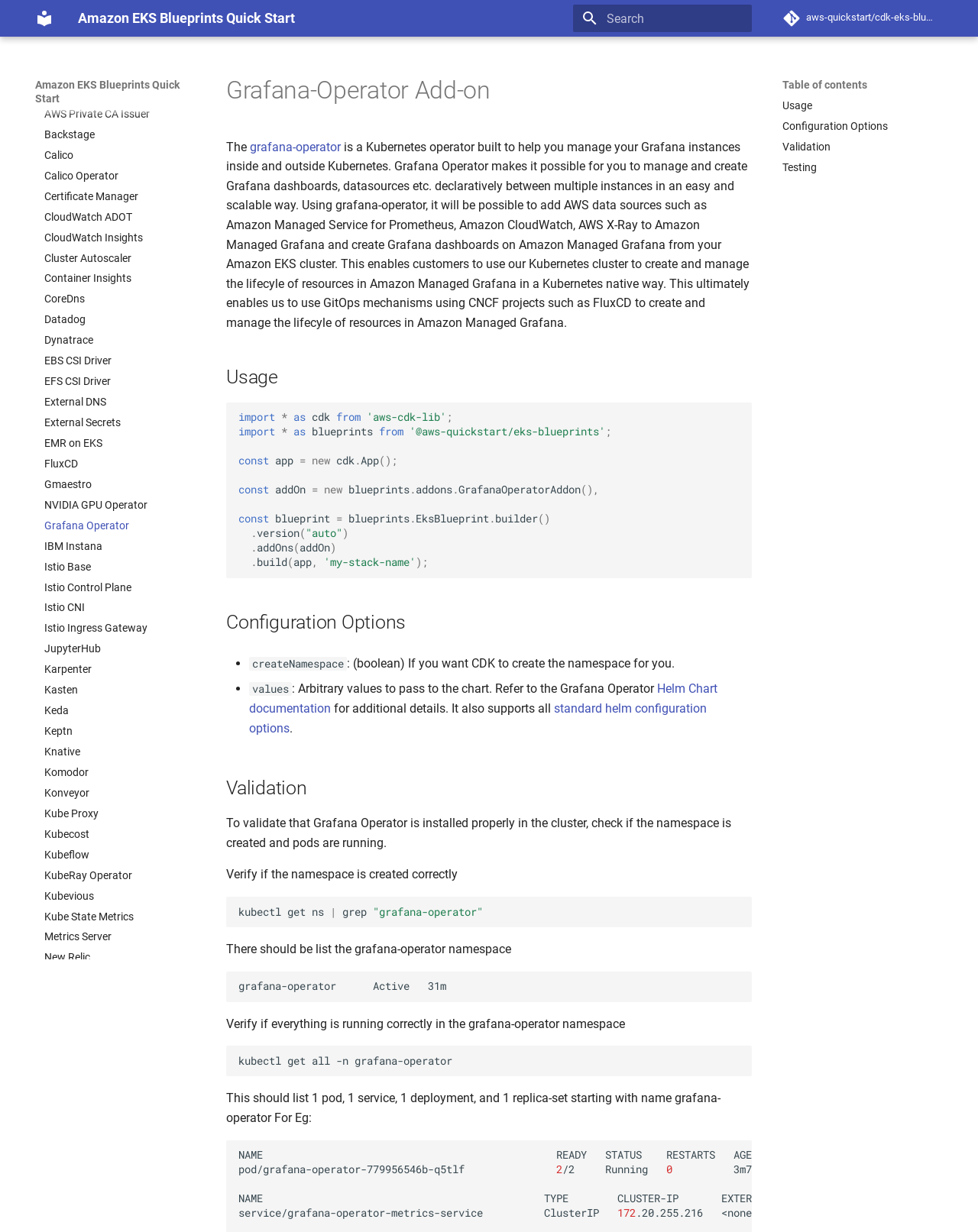How many configuration options are available?
Based on the image, provide your answer in one word or phrase.

2